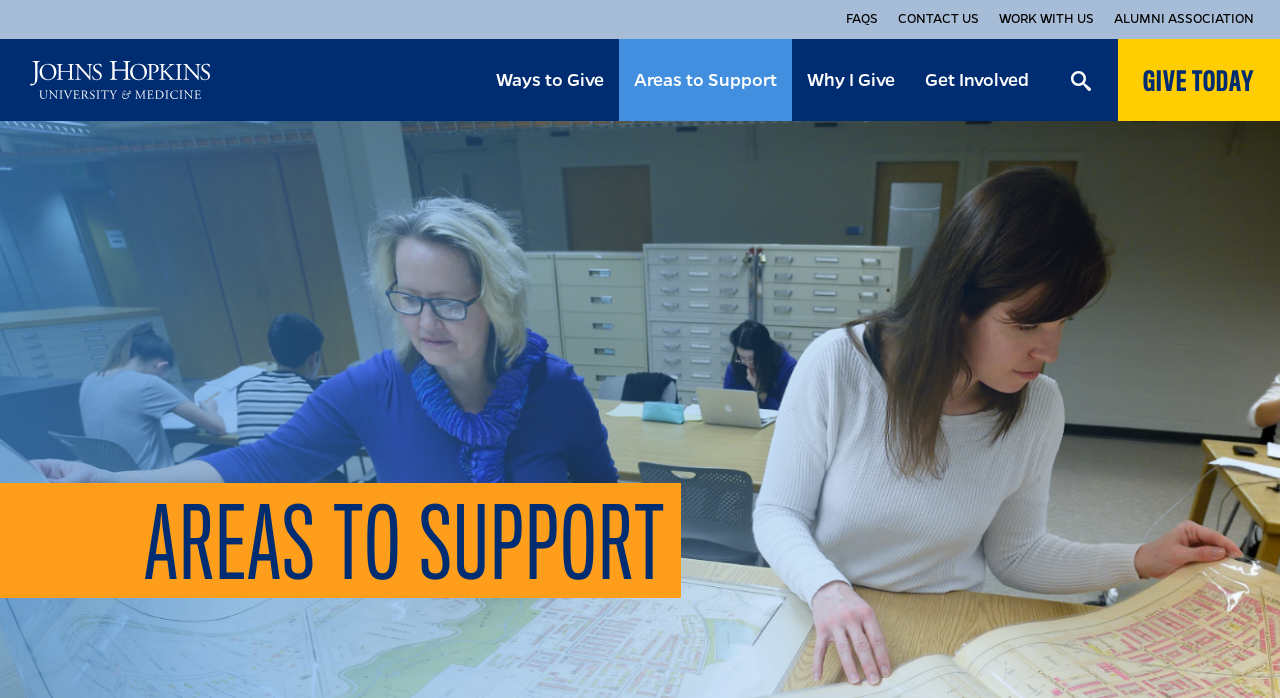Point out the bounding box coordinates of the section to click in order to follow this instruction: "Click on the FAQs link".

[0.661, 0.014, 0.686, 0.042]